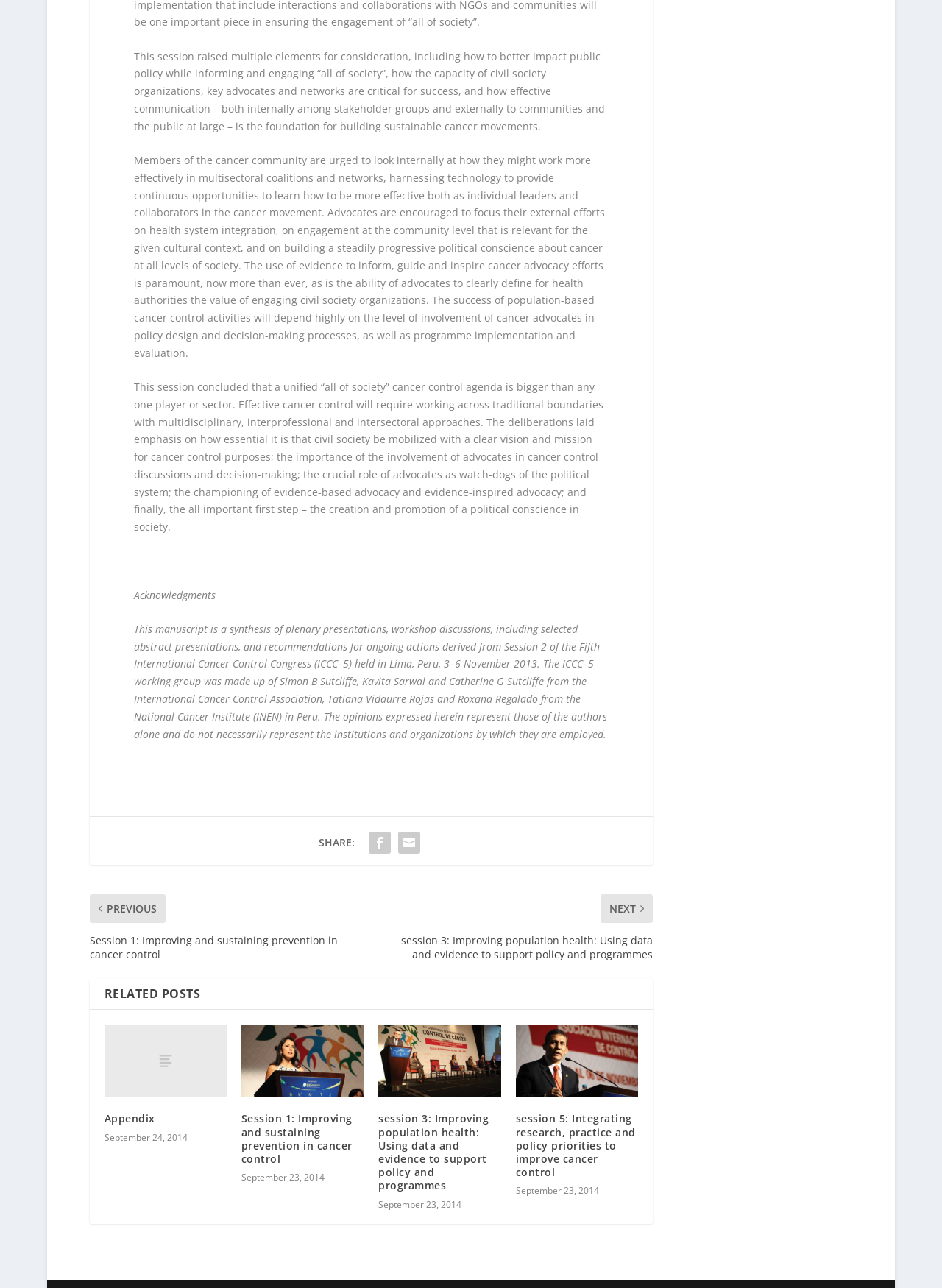Please identify the bounding box coordinates of where to click in order to follow the instruction: "Share this article".

[0.338, 0.632, 0.376, 0.643]